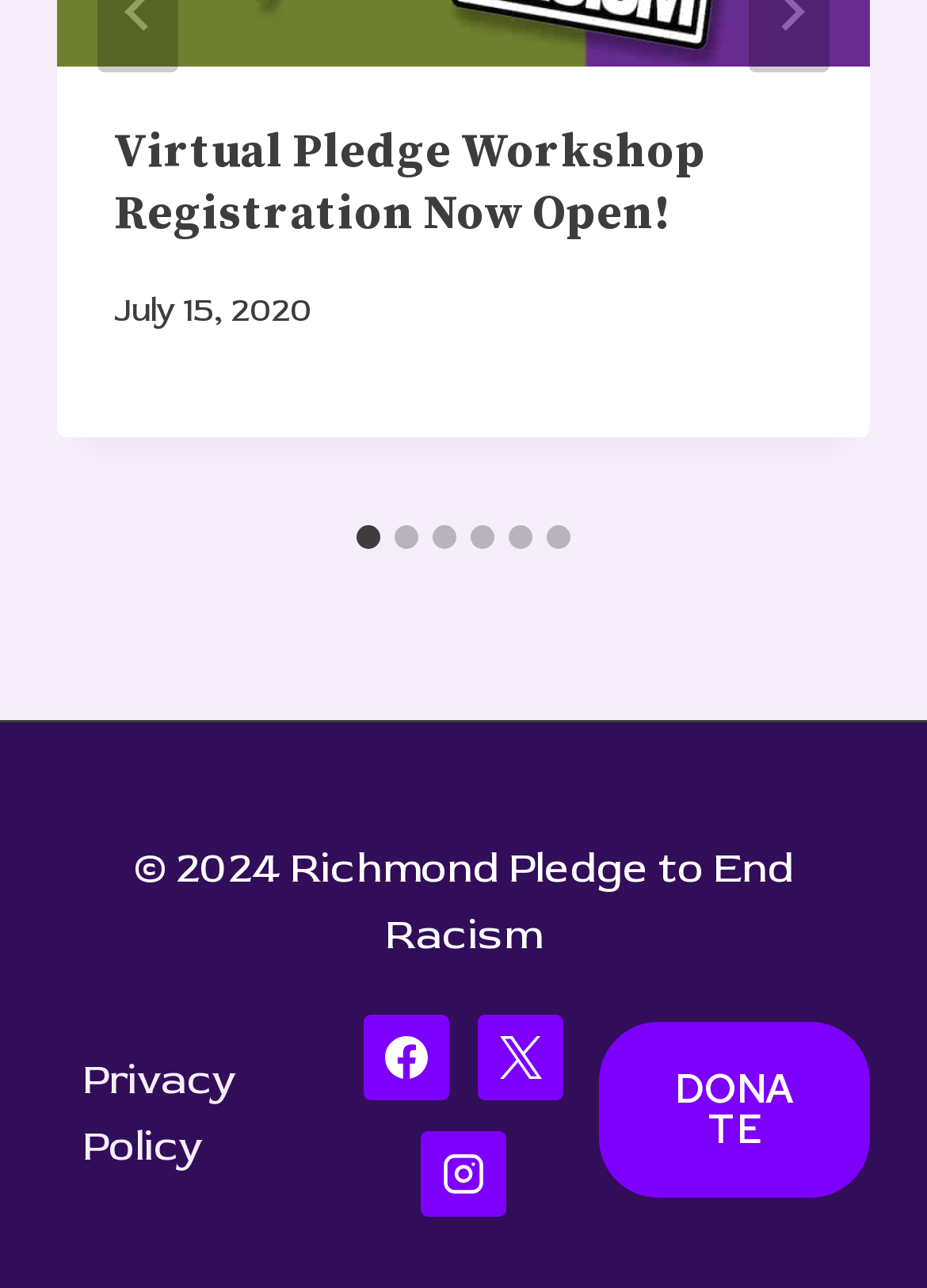Determine the bounding box for the UI element that matches this description: "Privacy Policy".

[0.062, 0.803, 0.354, 0.929]